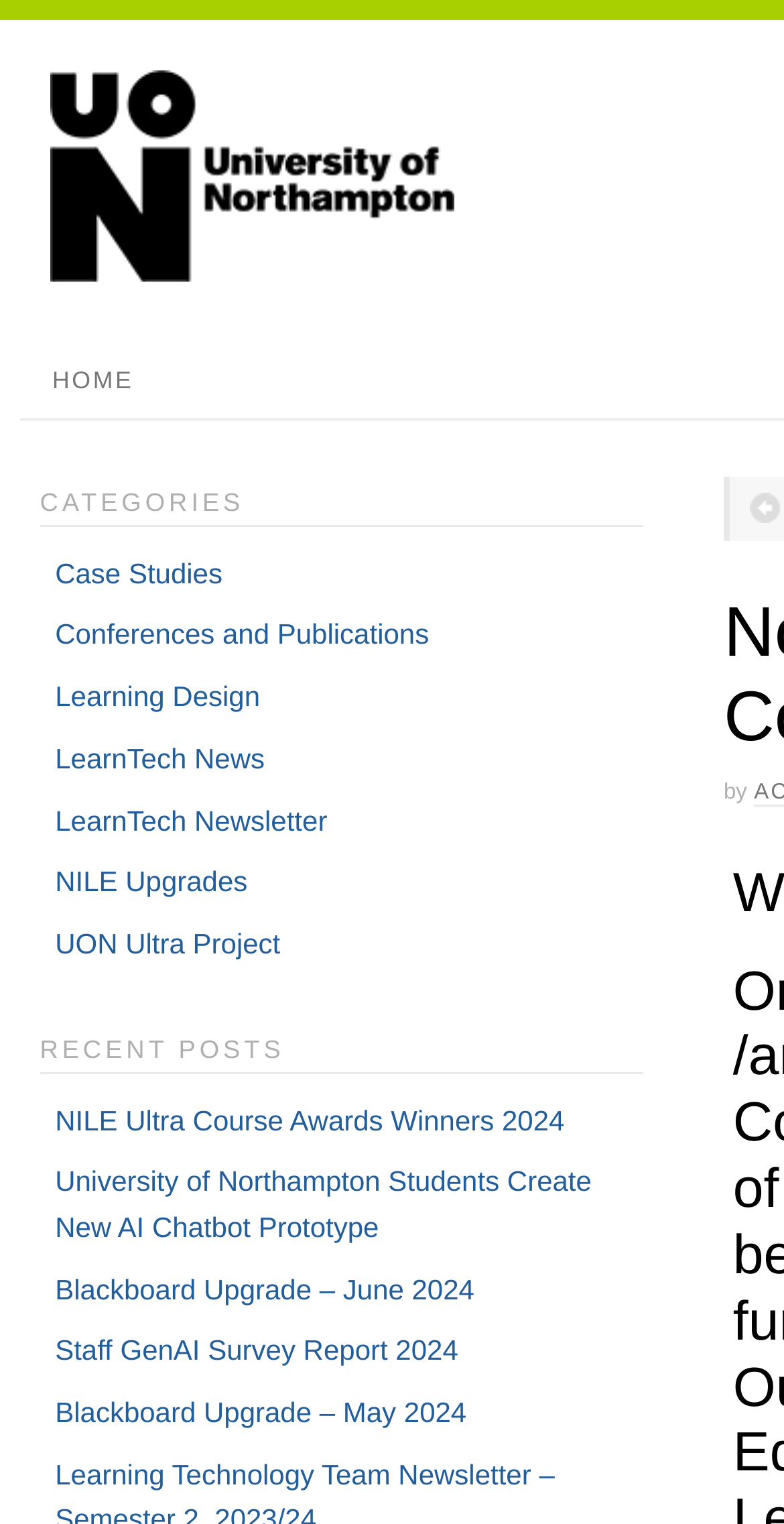Please locate the bounding box coordinates of the element's region that needs to be clicked to follow the instruction: "learn about LearnTech News". The bounding box coordinates should be provided as four float numbers between 0 and 1, i.e., [left, top, right, bottom].

[0.07, 0.487, 0.338, 0.508]